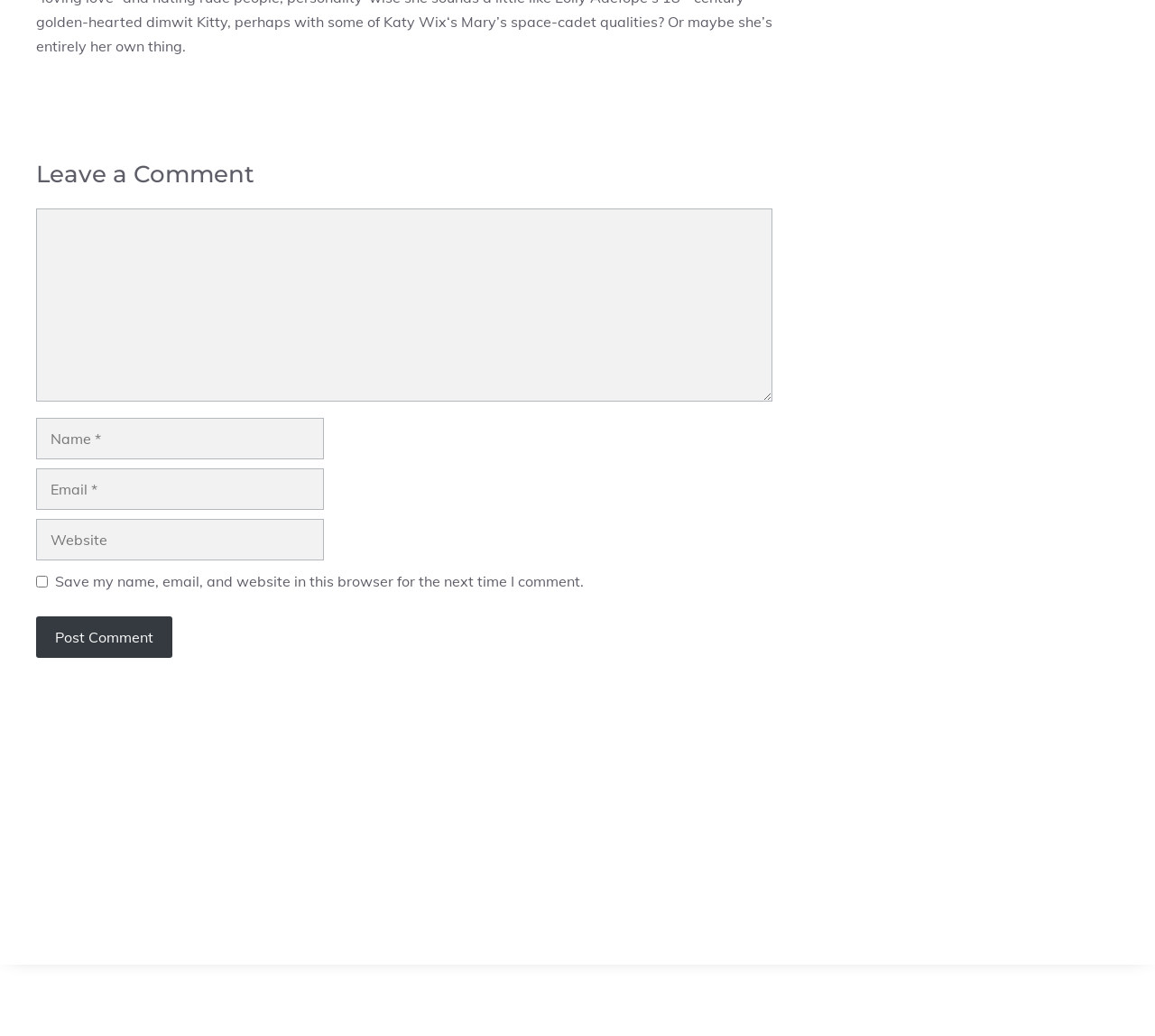From the image, can you give a detailed response to the question below:
How many text boxes are there in the comment section?

There are four text boxes in the comment section: 'Comment', 'Name', 'Email', and 'Website'.